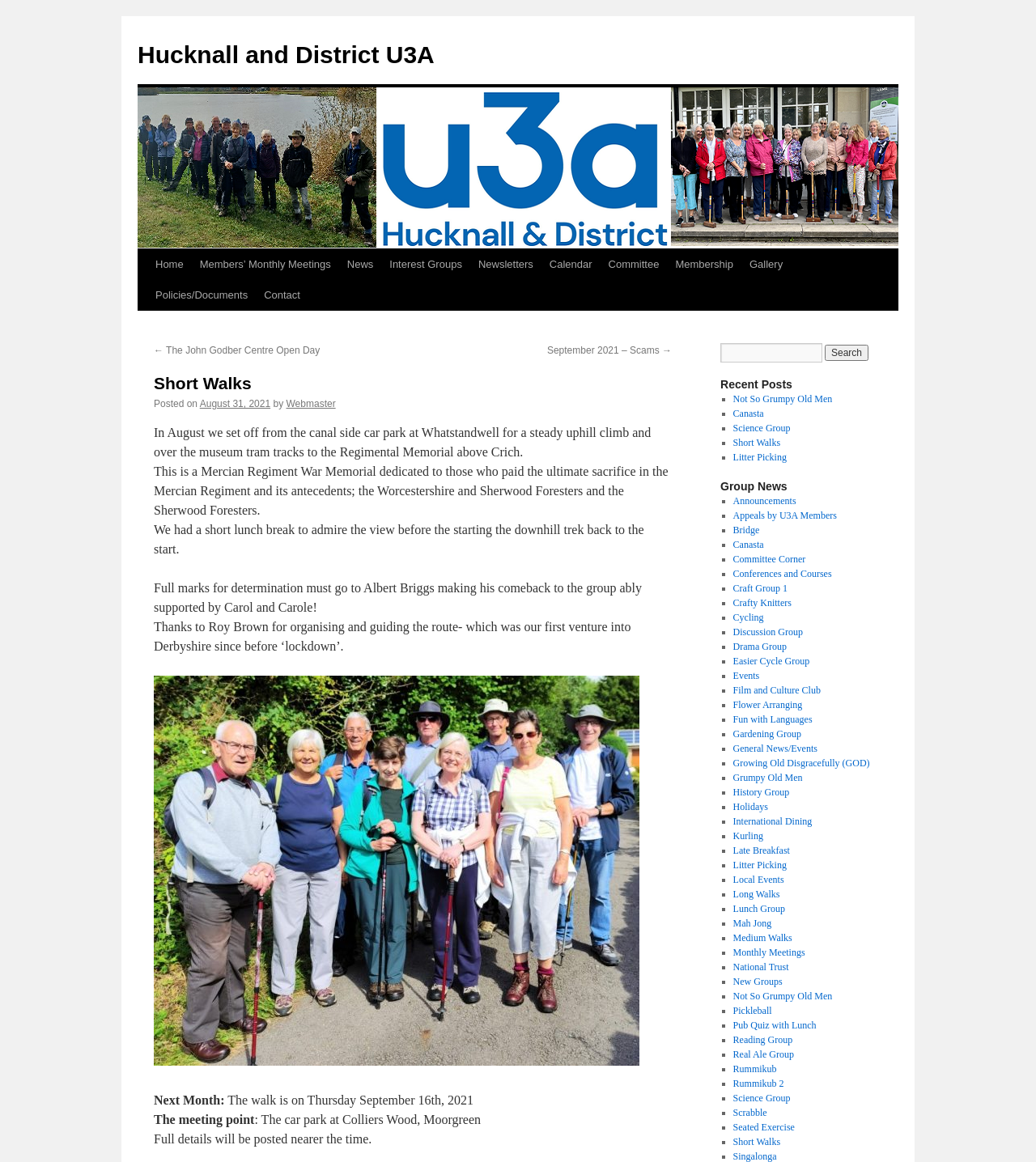Determine the bounding box coordinates of the clickable element to complete this instruction: "Read the 'Recent Posts'". Provide the coordinates in the format of four float numbers between 0 and 1, [left, top, right, bottom].

[0.695, 0.325, 0.852, 0.337]